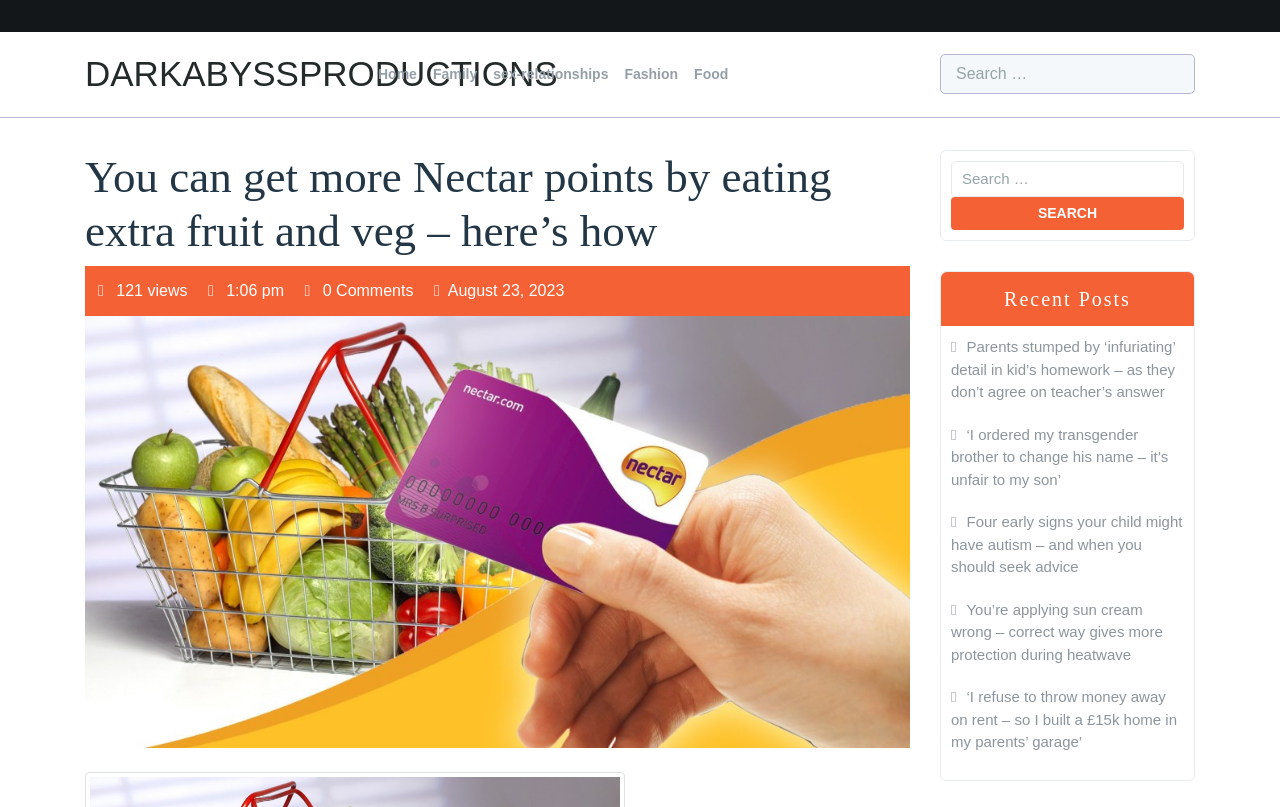What is the topic of the first recent post?
Answer the question with a thorough and detailed explanation.

I read the title of the first recent post, which is 'Parents stumped by ‘infuriating’ detail in kid’s homework – as they don’t agree on teacher’s answer', indicating that the topic is about parents being stumped by a detail in their kid's homework.